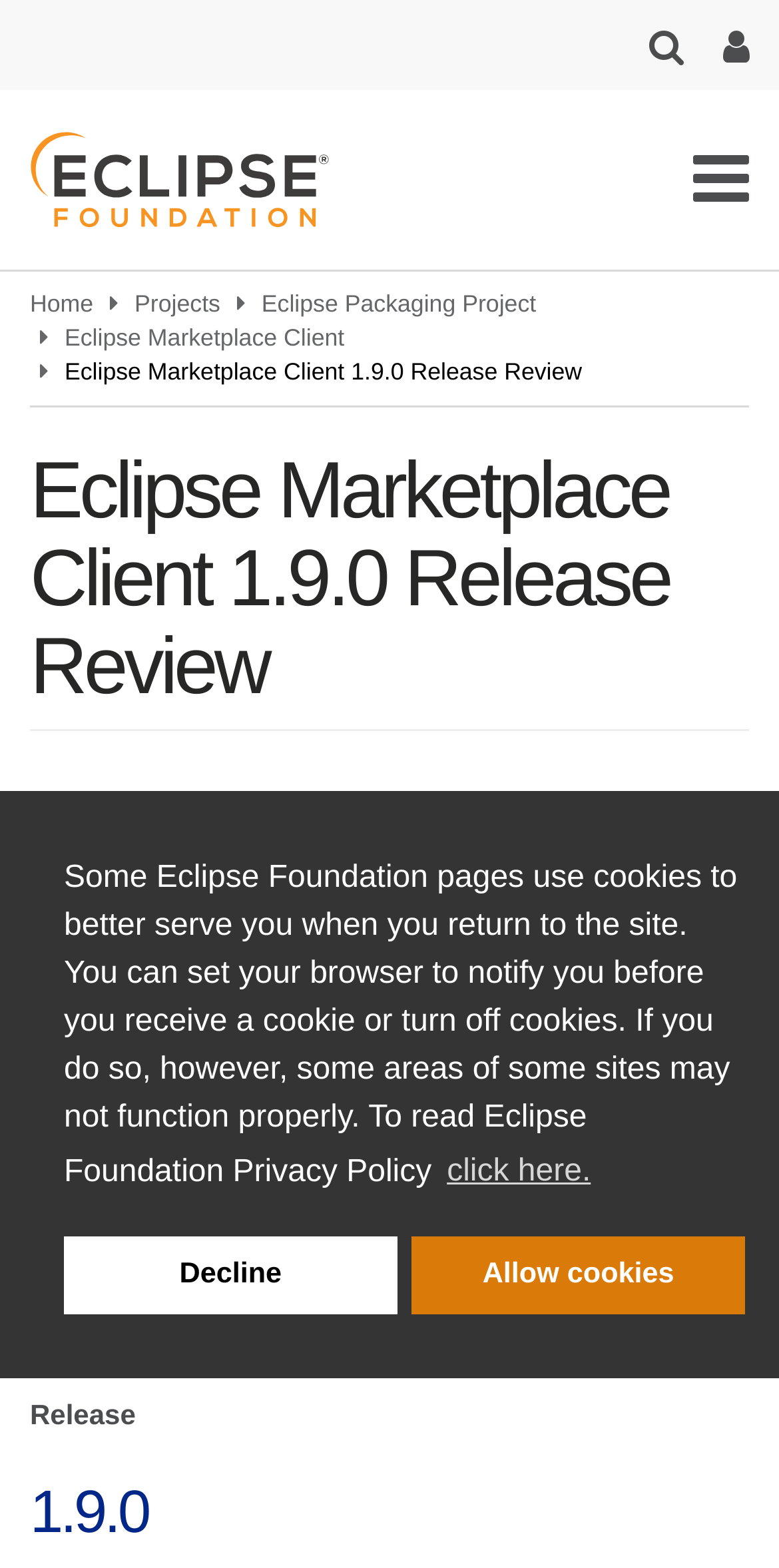Determine the bounding box coordinates for the UI element matching this description: "Allow cookies".

[0.528, 0.788, 0.956, 0.838]